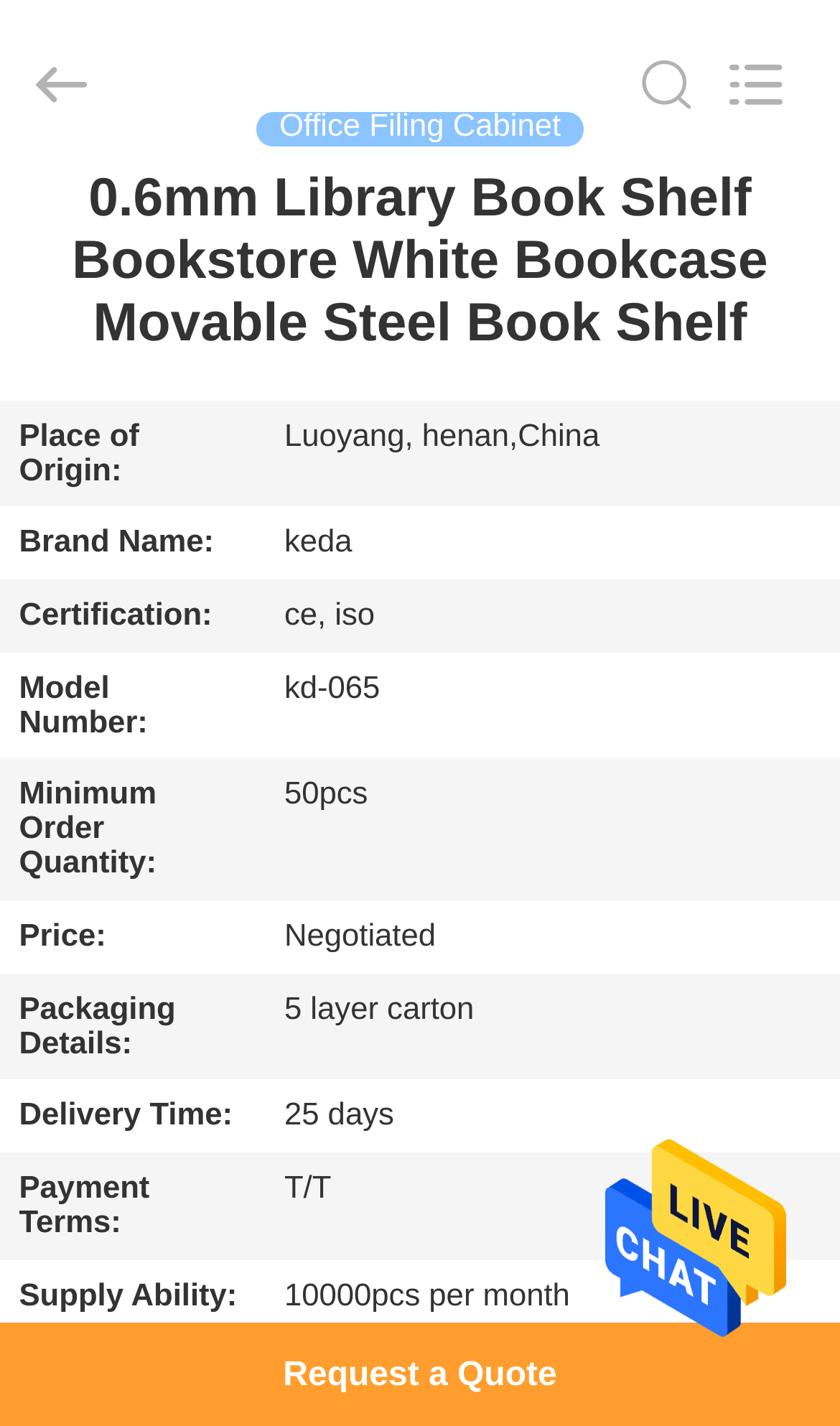Please look at the image and answer the question with a detailed explanation: What is the brand name of the product?

I found the brand name by looking at the table that lists the product's details. The row with the header 'Brand Name:' has a cell that contains the text 'keda'.